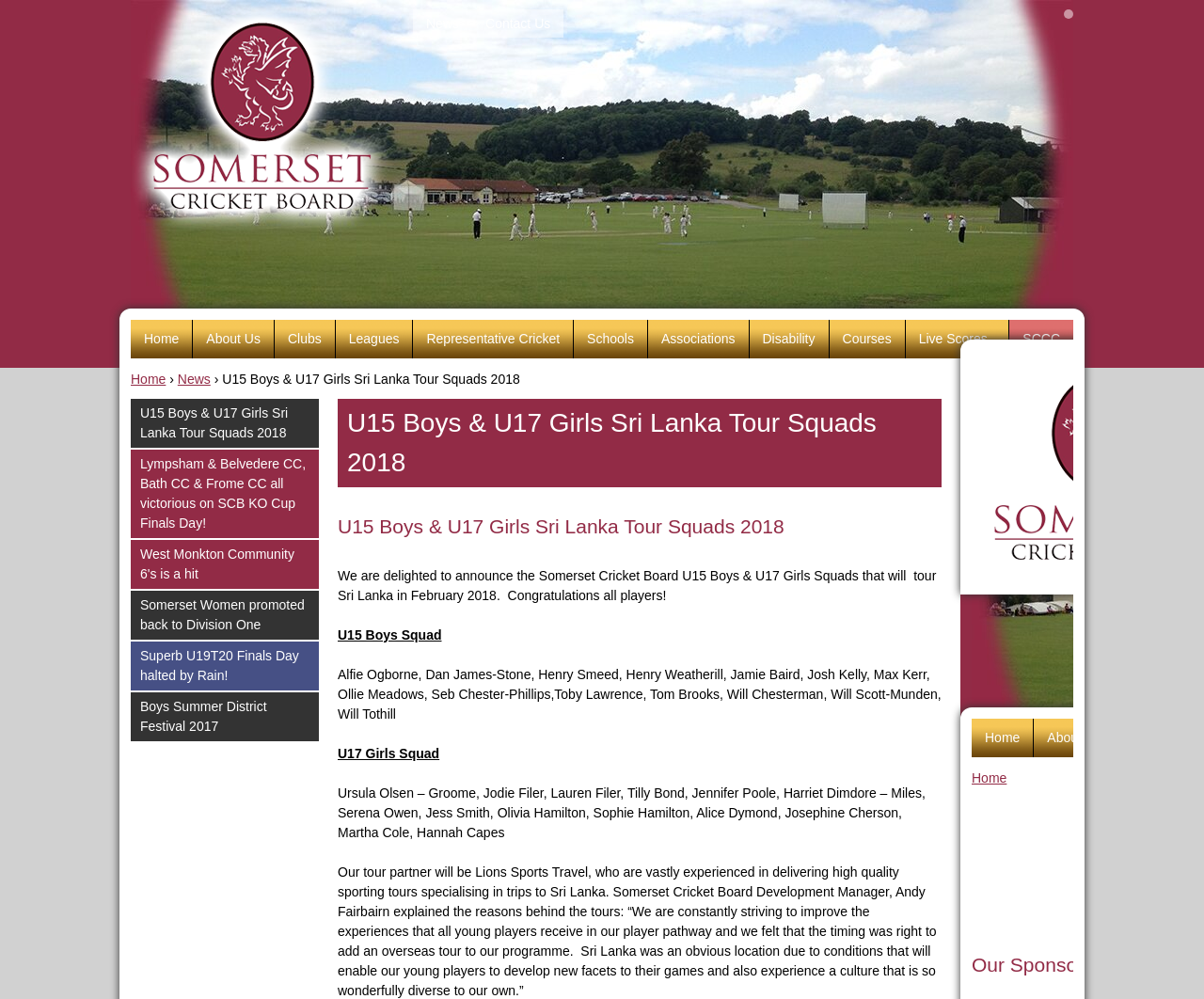Can you provide the bounding box coordinates for the element that should be clicked to implement the instruction: "Contact Us"?

[0.403, 0.016, 0.457, 0.031]